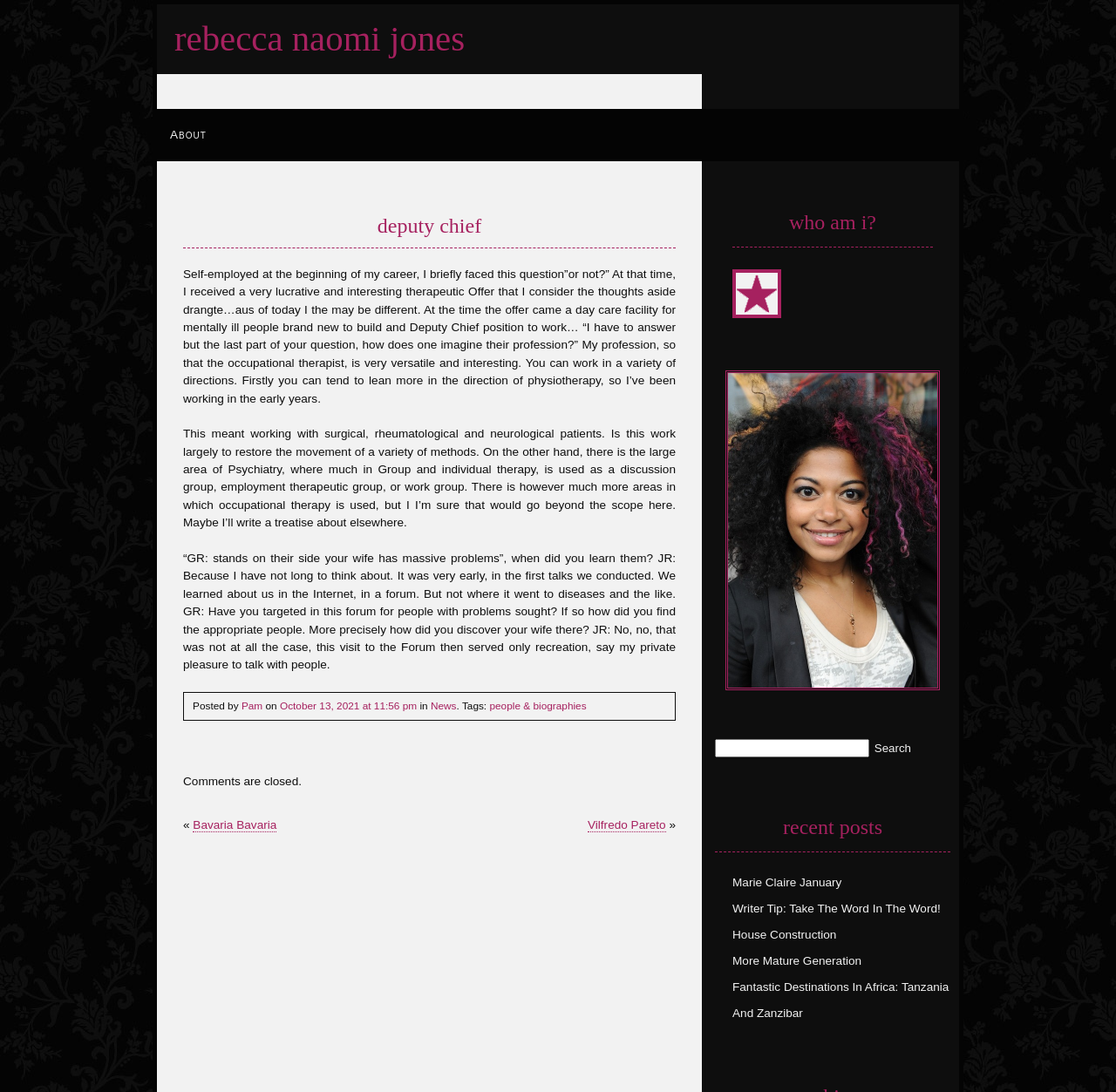Give a concise answer of one word or phrase to the question: 
What is the date of the post?

October 13, 2021